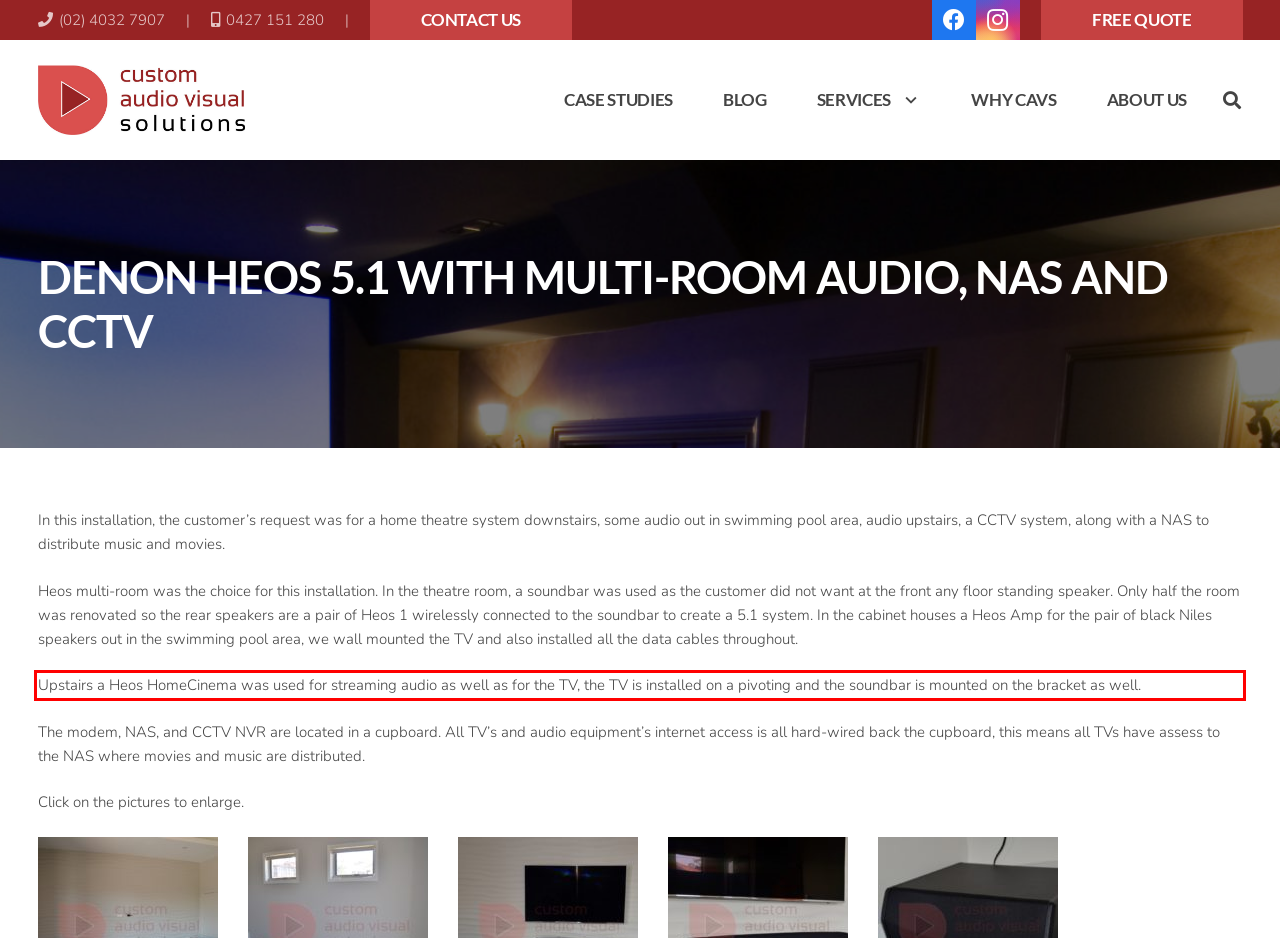From the provided screenshot, extract the text content that is enclosed within the red bounding box.

Upstairs a Heos HomeCinema was used for streaming audio as well as for the TV, the TV is installed on a pivoting and the soundbar is mounted on the bracket as well.